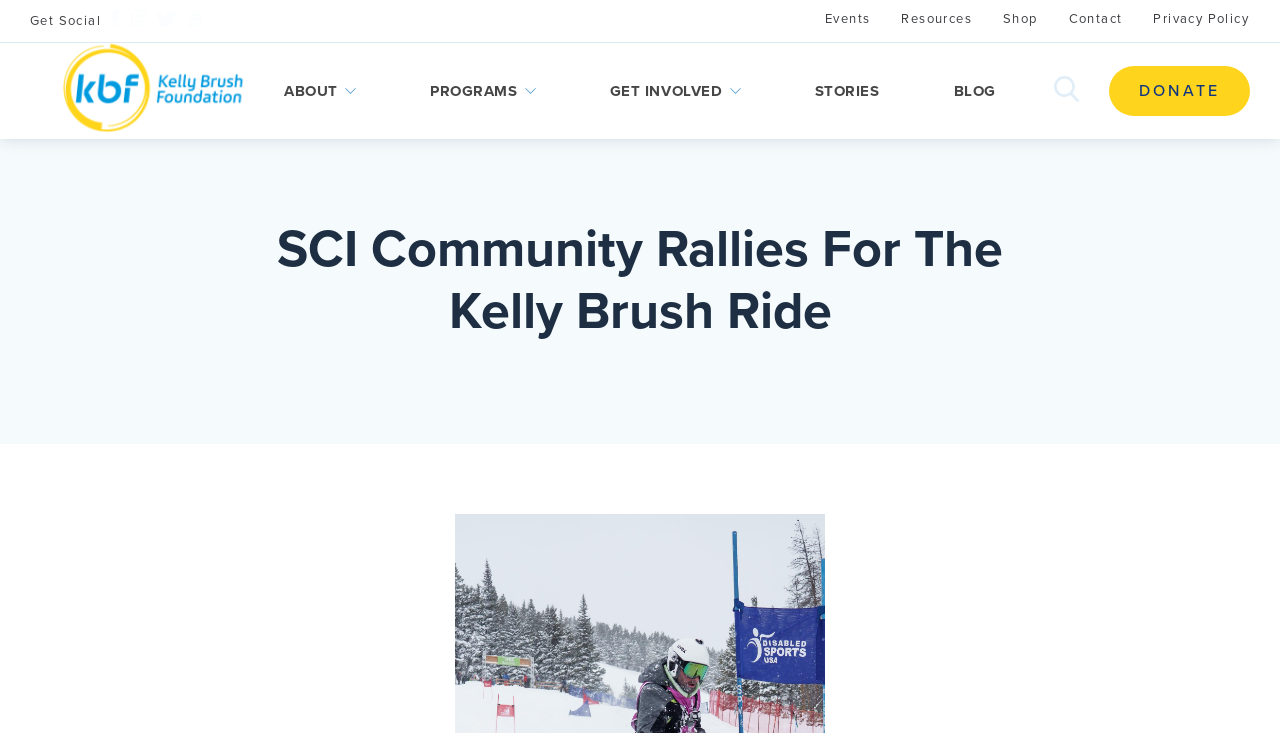Show me the bounding box coordinates of the clickable region to achieve the task as per the instruction: "Search for something".

None